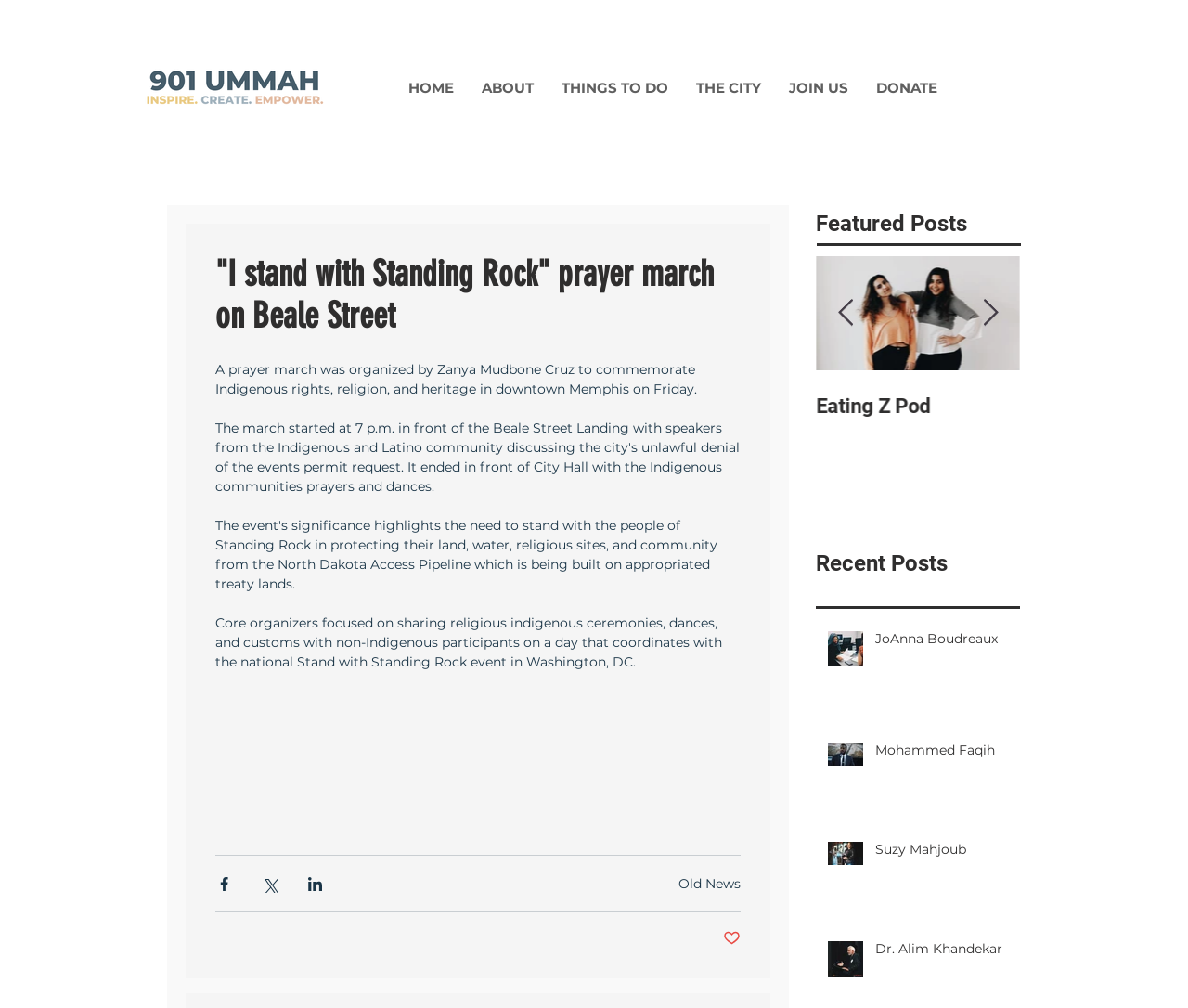Specify the bounding box coordinates of the region I need to click to perform the following instruction: "Click the 'HOME' link". The coordinates must be four float numbers in the range of 0 to 1, i.e., [left, top, right, bottom].

[0.332, 0.076, 0.394, 0.099]